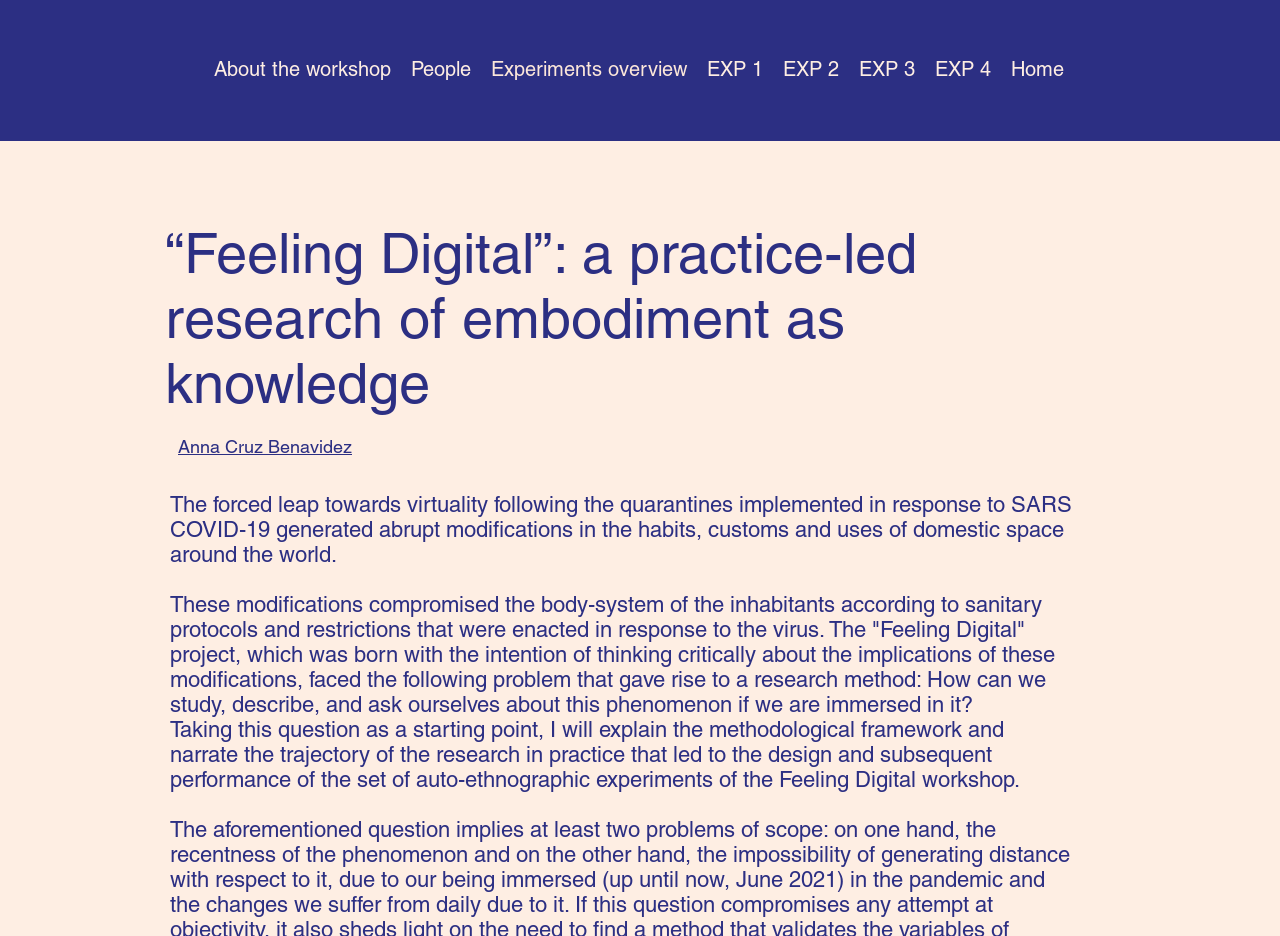Find and generate the main title of the webpage.

“Feeling Digital”: a practice-led research of embodiment as knowledge